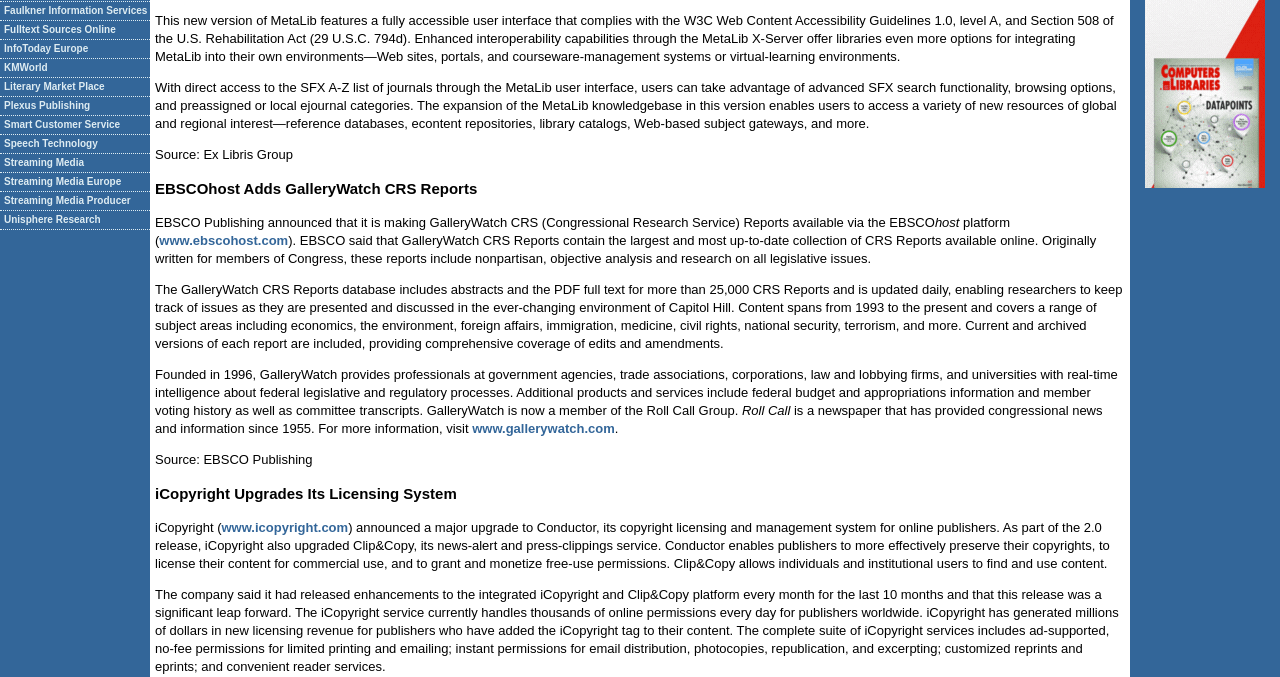Given the element description, predict the bounding box coordinates in the format (top-left x, top-left y, bottom-right x, bottom-right y). Make sure all values are between 0 and 1. Here is the element description: www.gallerywatch.com

[0.369, 0.621, 0.48, 0.643]